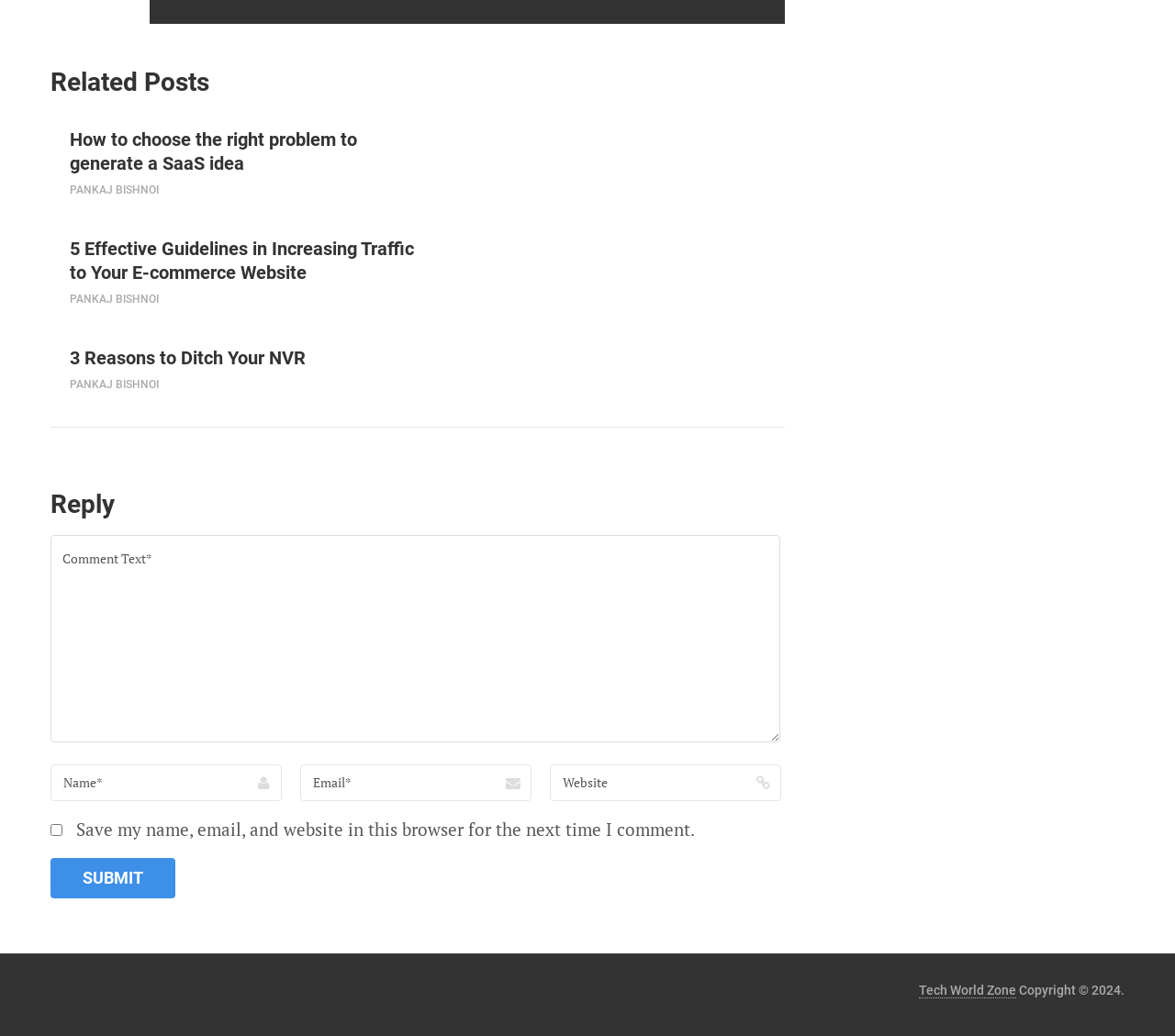Locate the bounding box coordinates of the area that needs to be clicked to fulfill the following instruction: "Click on the 'Tech World Zone' link". The coordinates should be in the format of four float numbers between 0 and 1, namely [left, top, right, bottom].

[0.782, 0.949, 0.865, 0.964]